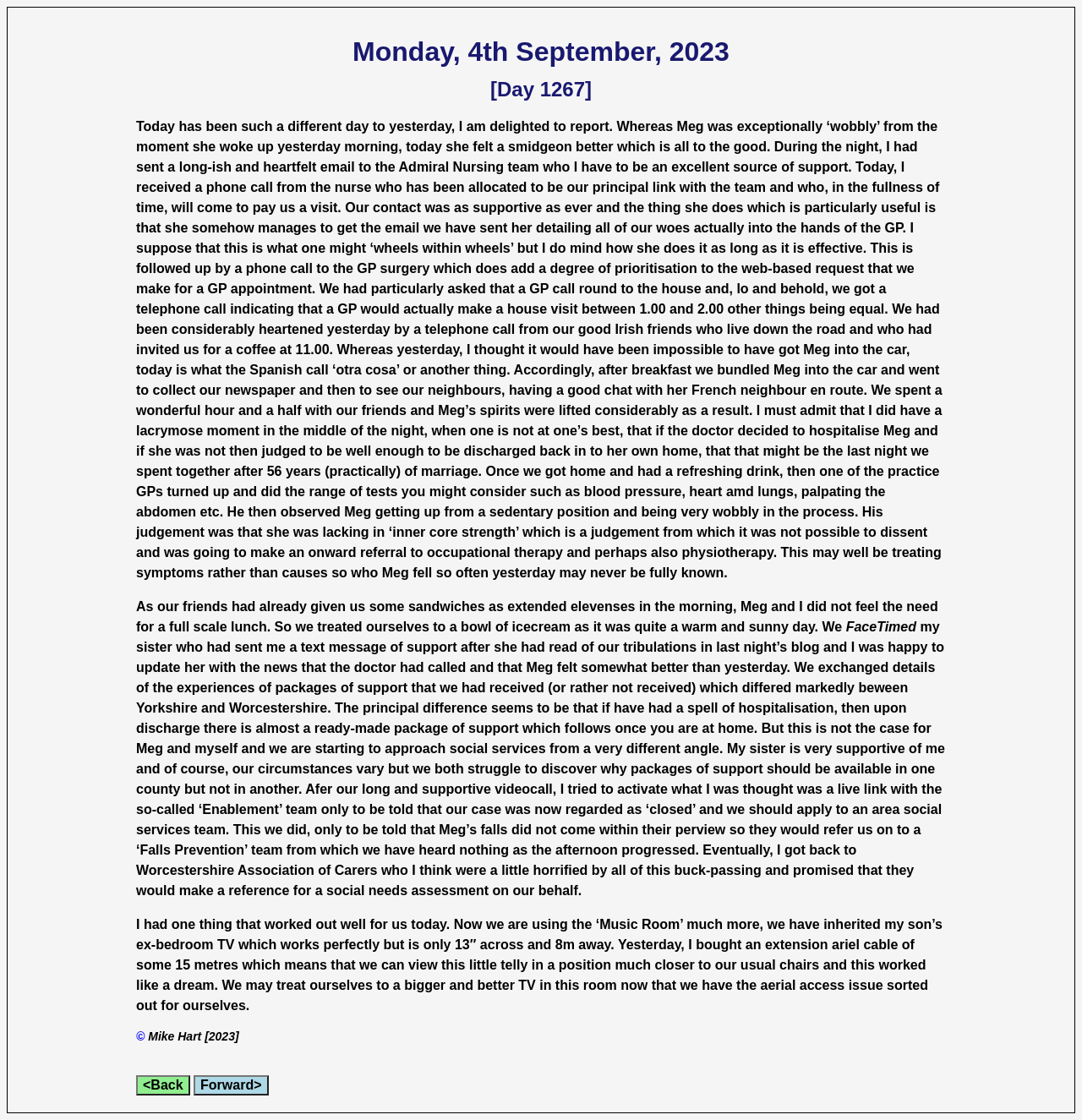What is the current health condition of Meg?
Refer to the image and provide a one-word or short phrase answer.

Better than yesterday